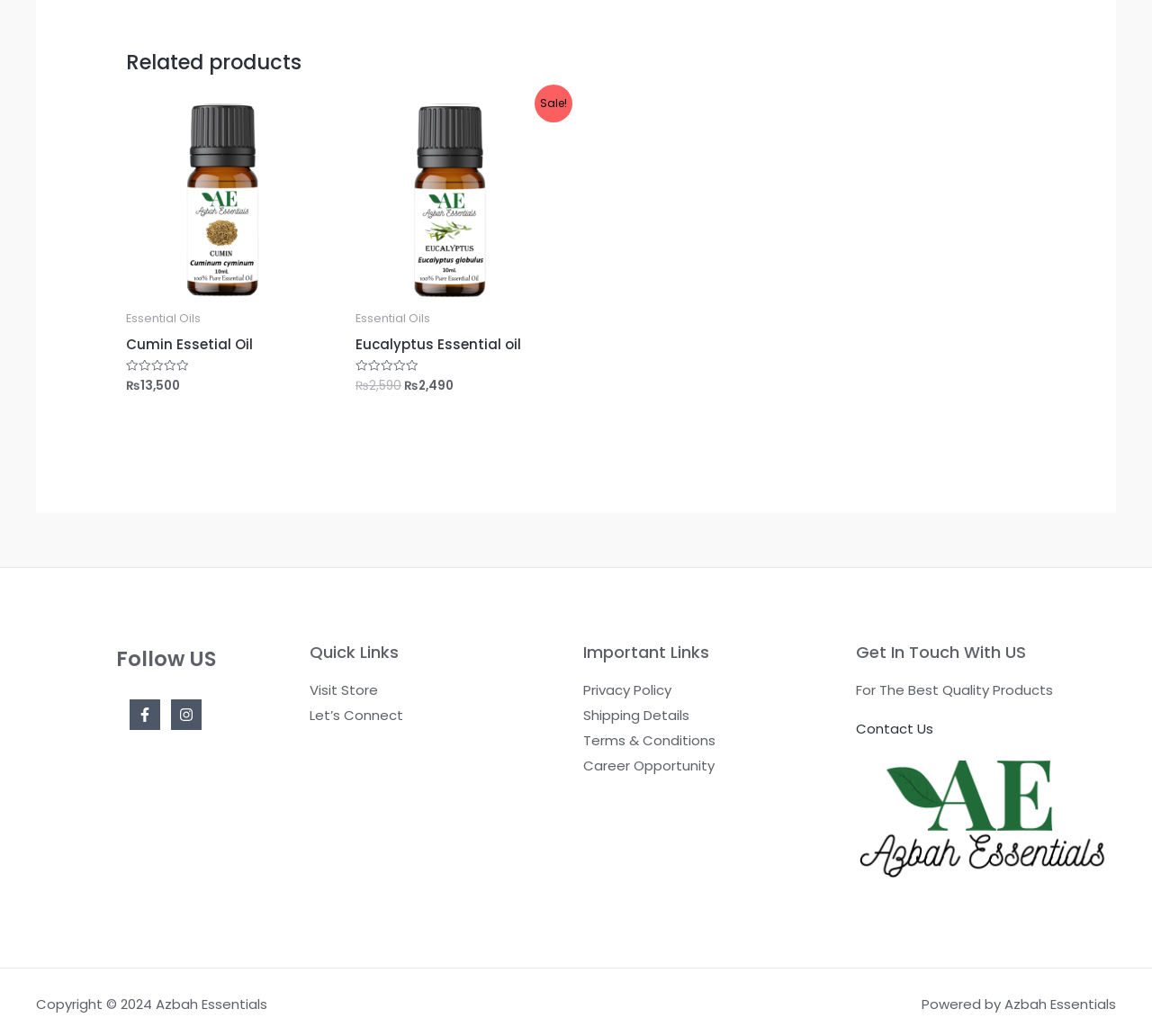Give the bounding box coordinates for the element described as: "Eucalyptus Essential oil".

[0.309, 0.324, 0.452, 0.348]